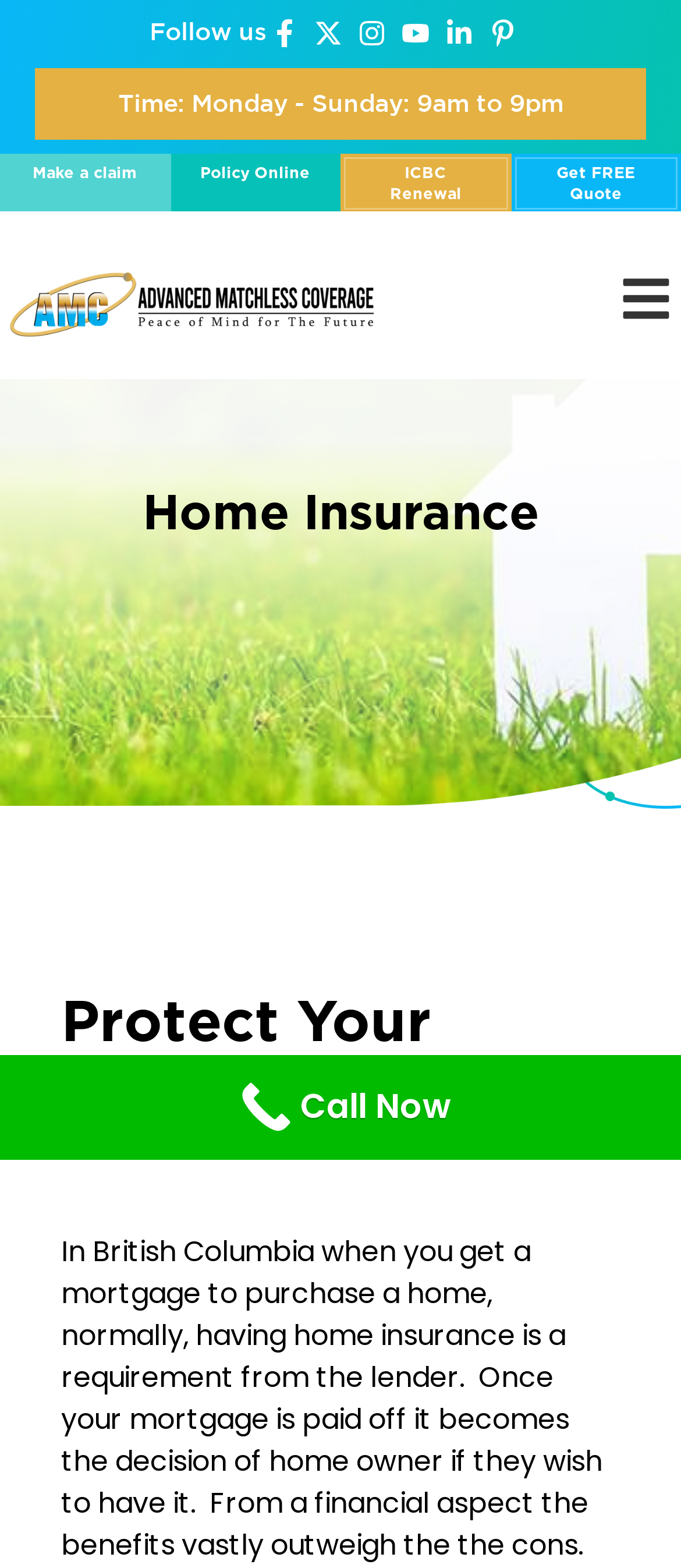What are the operating hours?
Analyze the screenshot and provide a detailed answer to the question.

The operating hours can be found in the static text element 'Time: Monday - Sunday: 9am to 9pm', indicating that the company operates from 9am to 9pm, seven days a week.